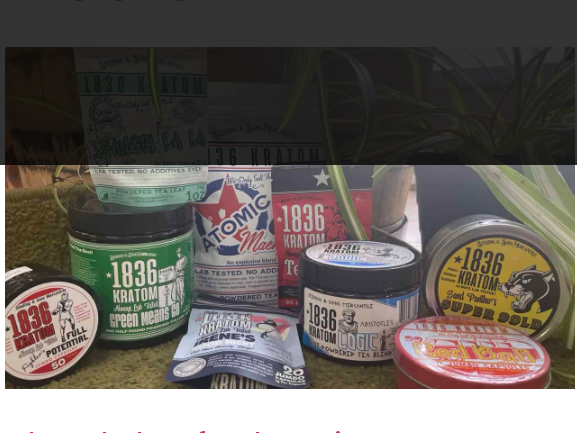Refer to the screenshot and give an in-depth answer to this question: What is the focus of the product theme?

The theme appears to focus on providing high-quality, lab-tested options as evidenced by the visible 'lab tested' tags, which suggests that the products are of high quality and have been tested in a laboratory.